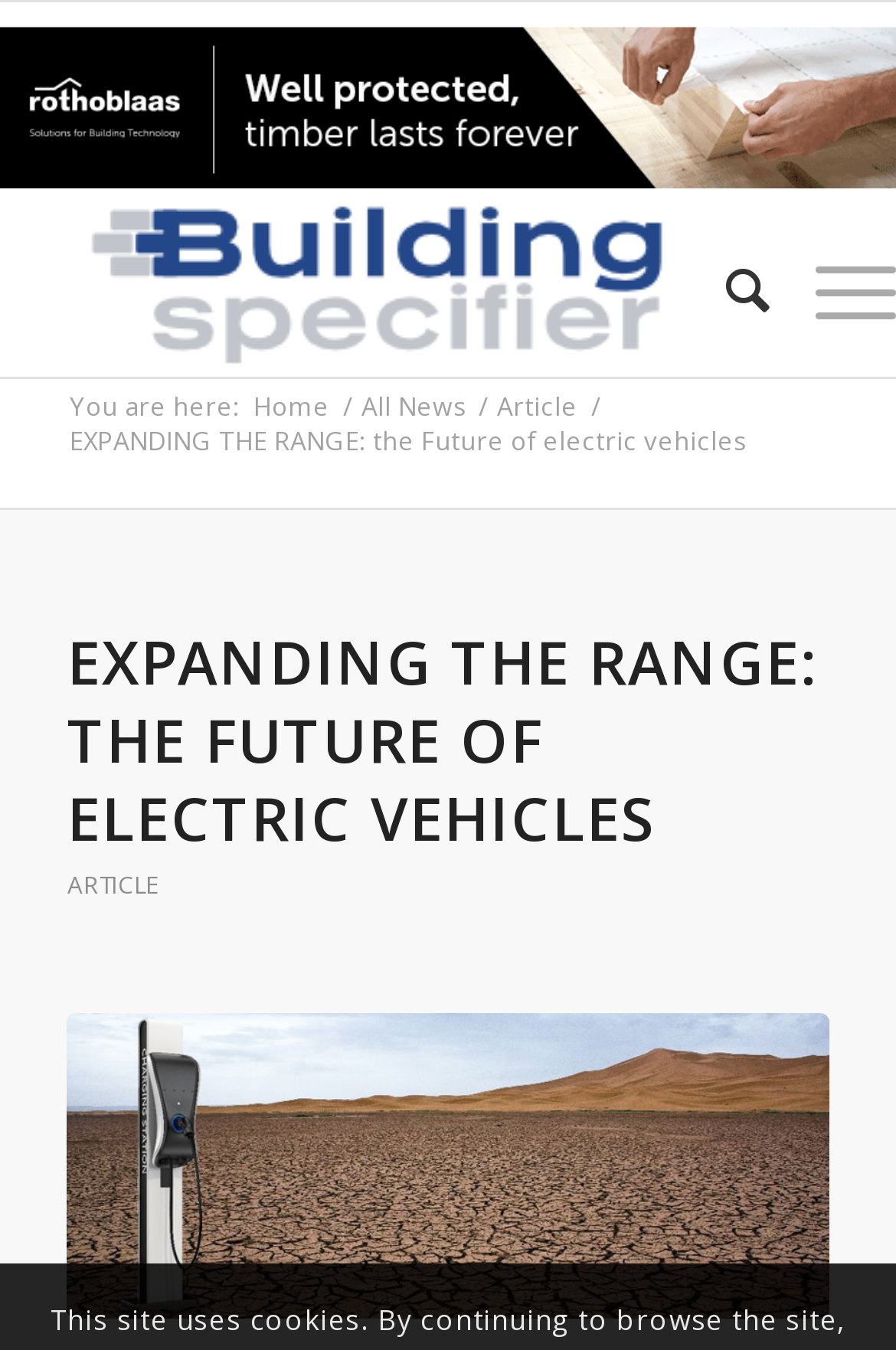What is the text of the main article header?
Give a single word or phrase answer based on the content of the image.

EXPANDING THE RANGE: THE FUTURE OF ELECTRIC VEHICLES